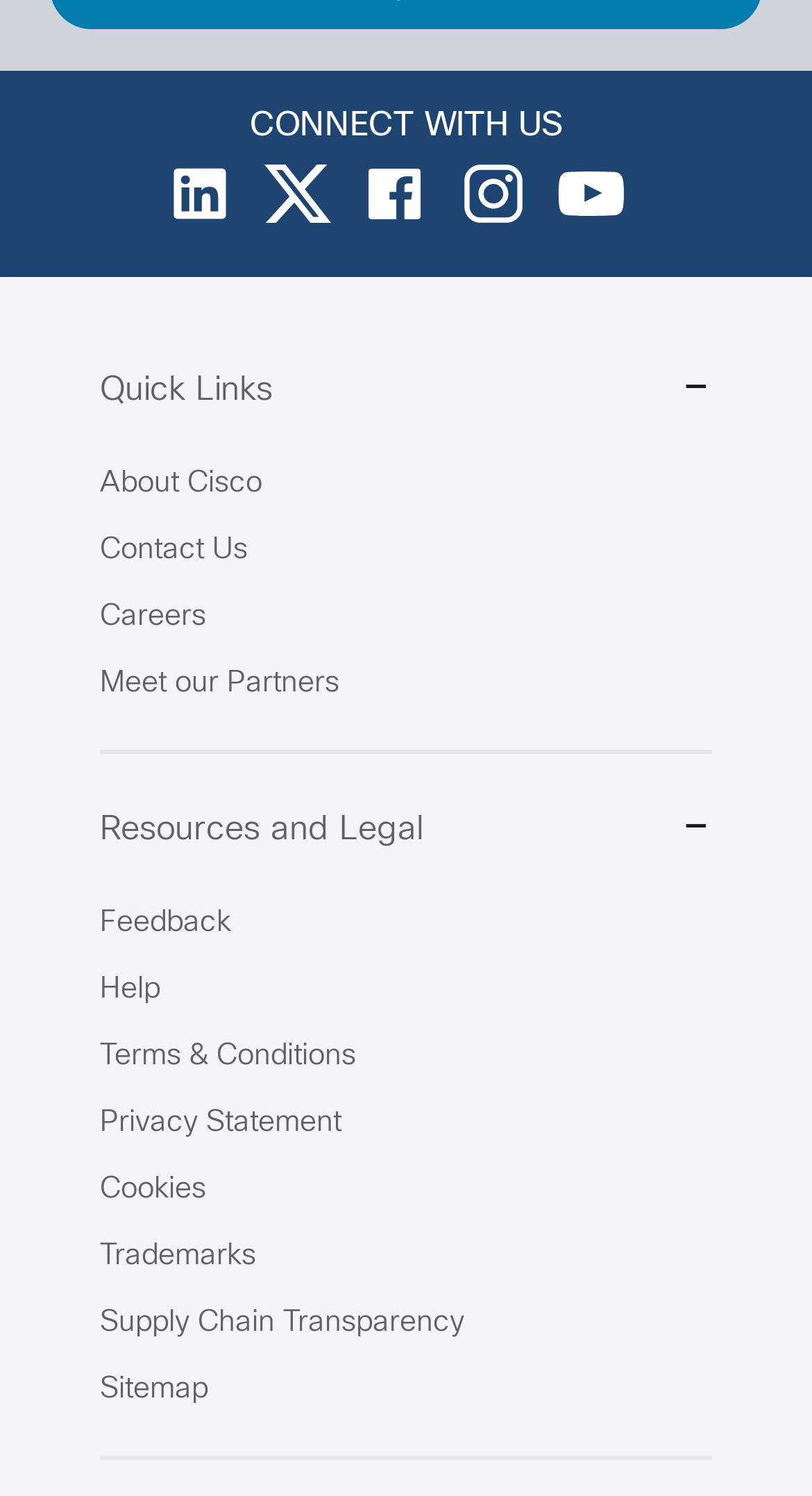Answer the question below in one word or phrase:
What is the purpose of the 'CONNECT WITH US' section?

Social media links